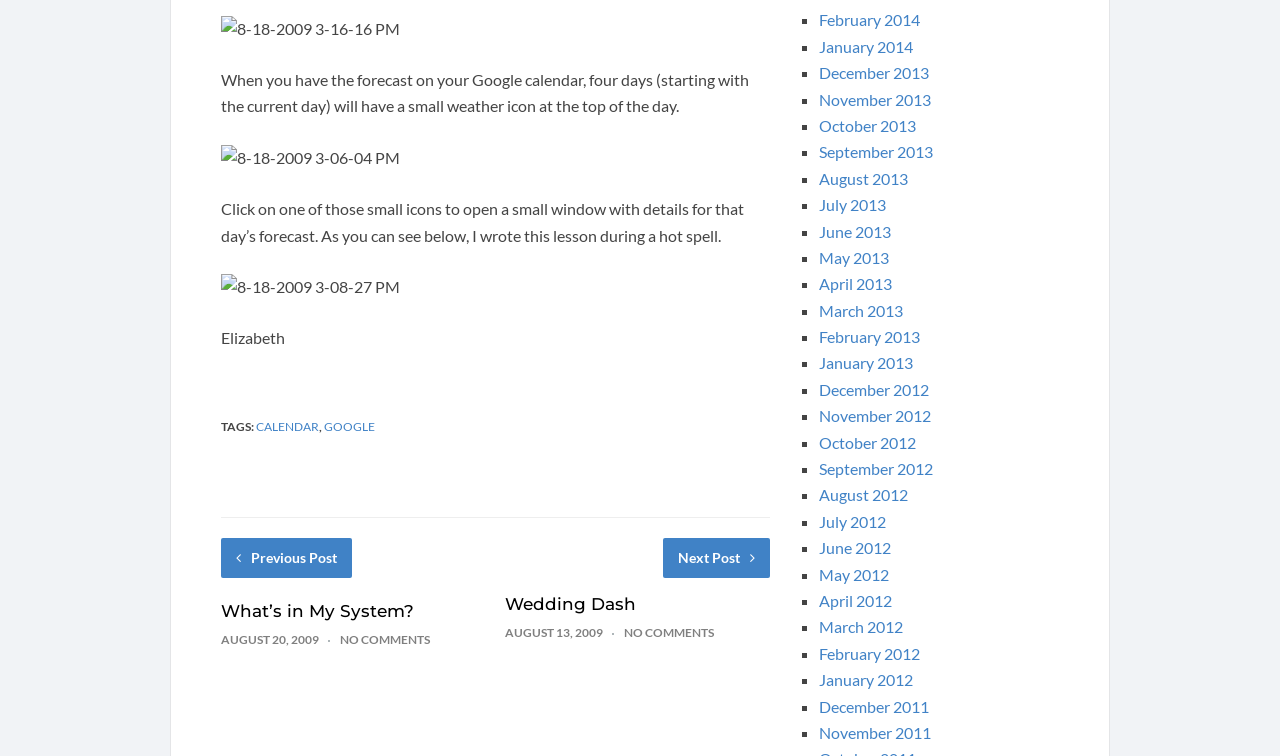What is the author of the blog post 'What’s in My System?'?
With the help of the image, please provide a detailed response to the question.

The author of the blog post 'What’s in My System?' is mentioned as 'Elizabeth' in the StaticText element with bounding box coordinates [0.173, 0.434, 0.223, 0.459].